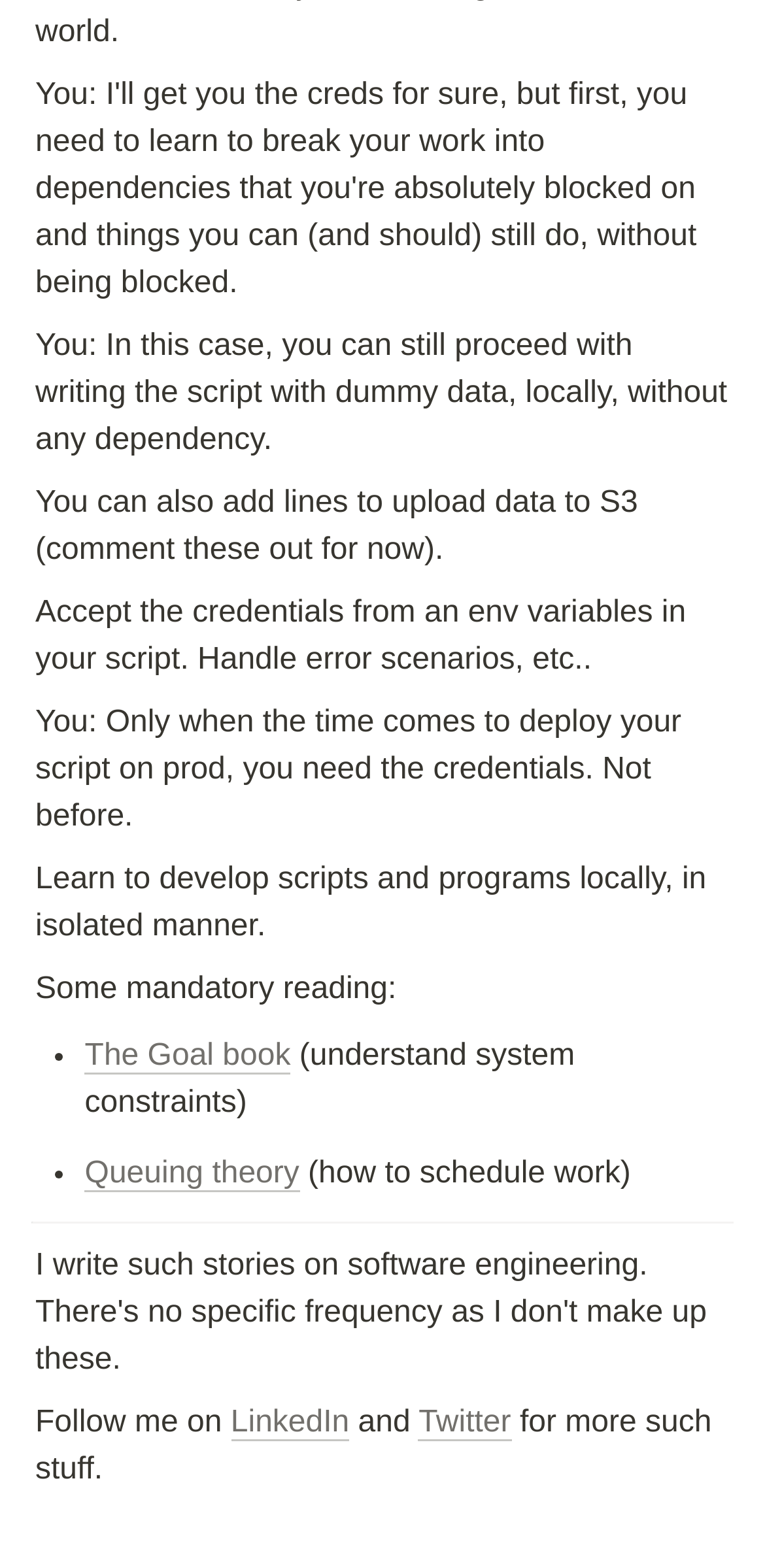Given the description Twitter, predict the bounding box coordinates of the UI element. Ensure the coordinates are in the format (top-left x, top-left y, bottom-right x, bottom-right y) and all values are between 0 and 1.

[0.547, 0.897, 0.668, 0.919]